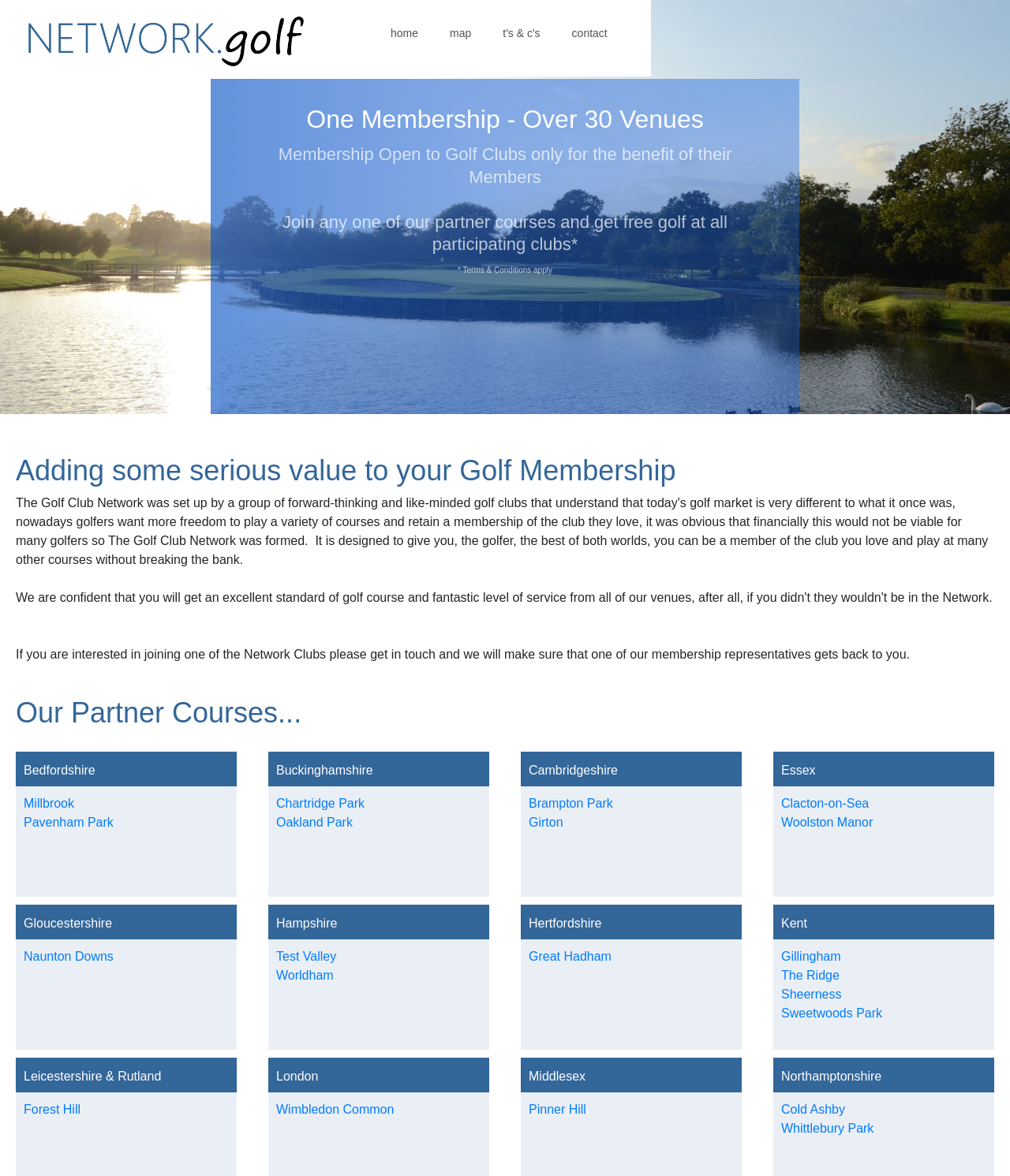Identify the bounding box coordinates of the specific part of the webpage to click to complete this instruction: "View the 'map'".

[0.43, 0.015, 0.482, 0.044]